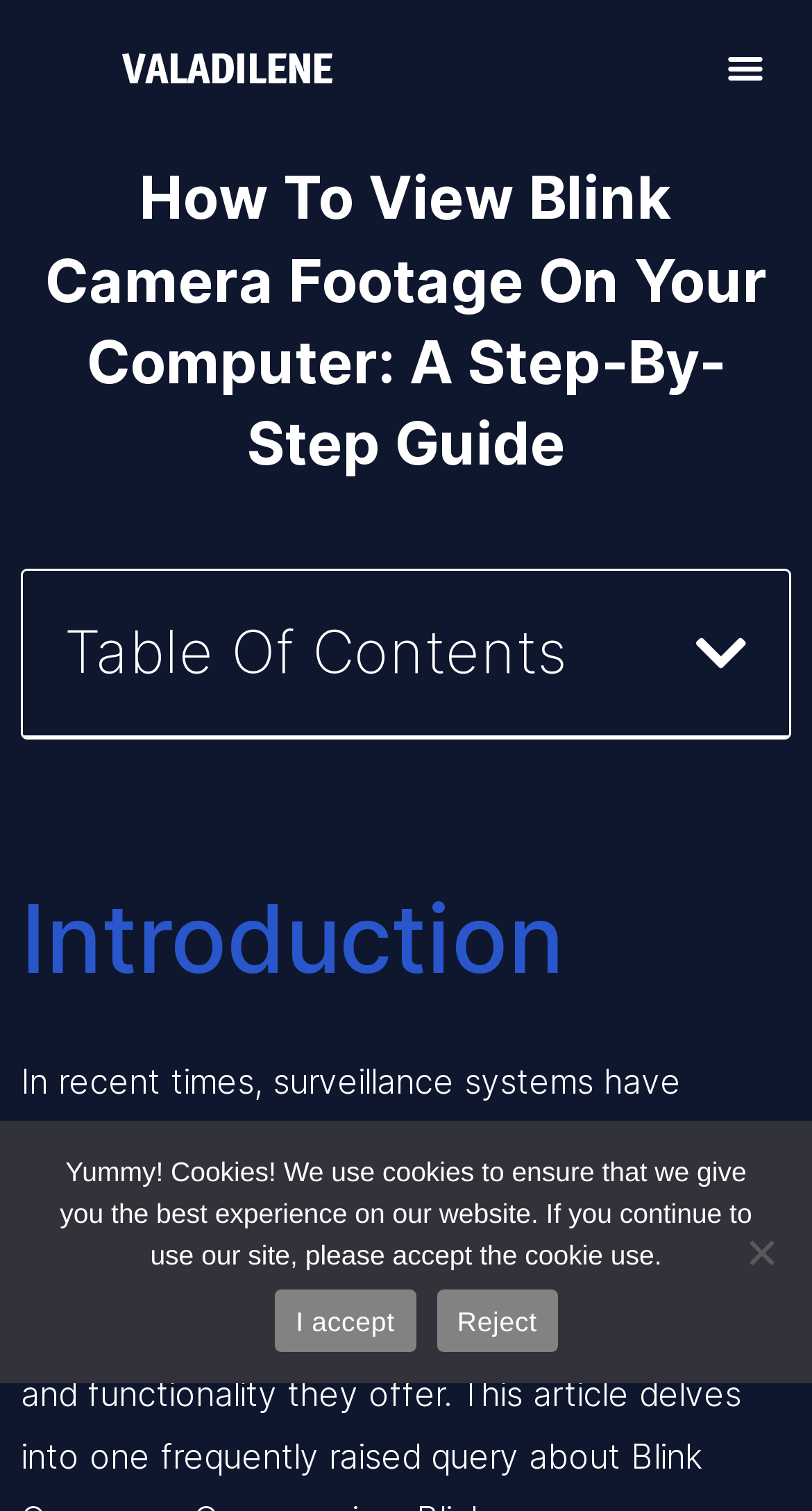From the given element description: "I accept", find the bounding box for the UI element. Provide the coordinates as four float numbers between 0 and 1, in the order [left, top, right, bottom].

[0.339, 0.853, 0.512, 0.895]